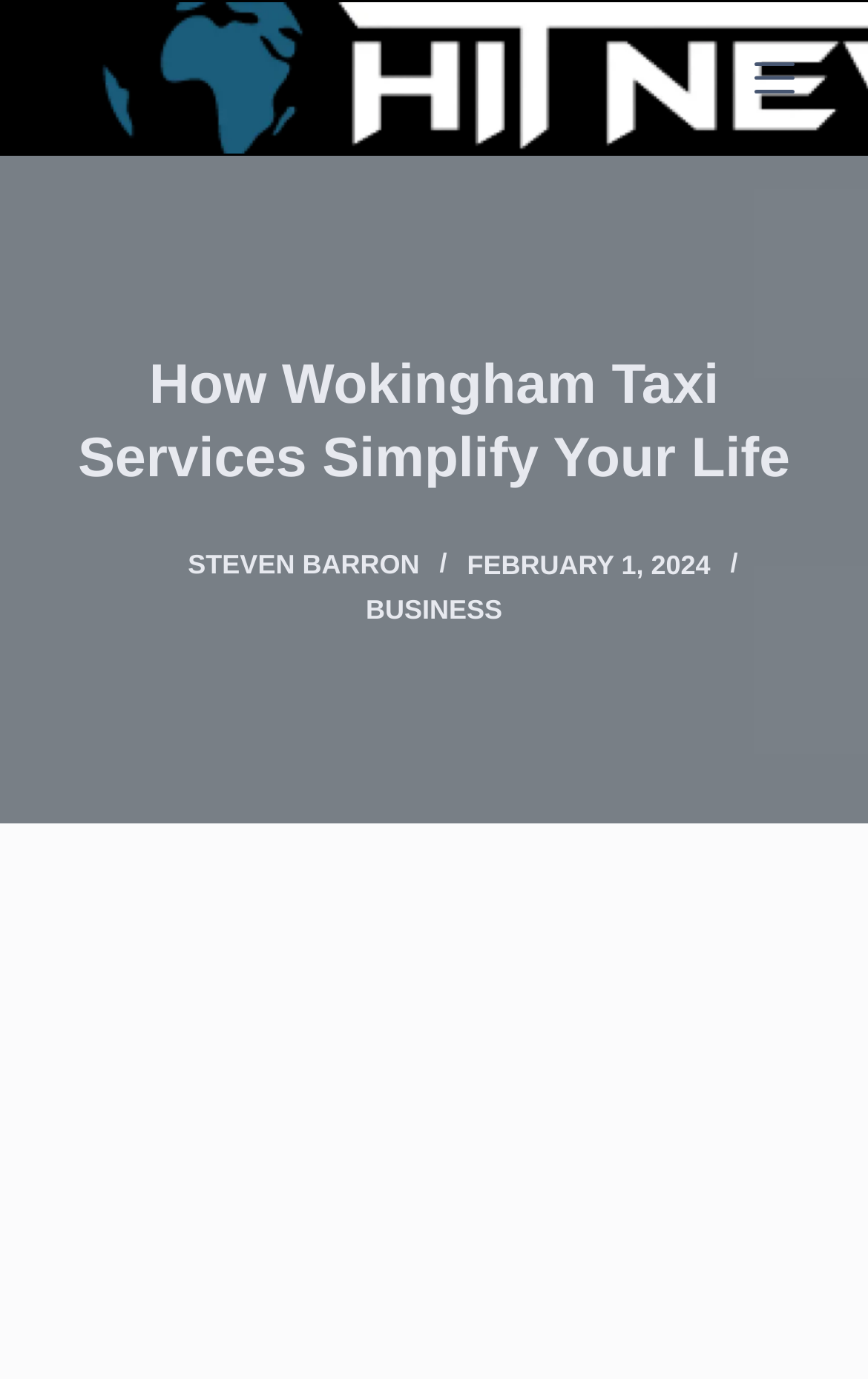Respond to the question below with a single word or phrase: What is the date of the article?

FEBRUARY 1, 2024